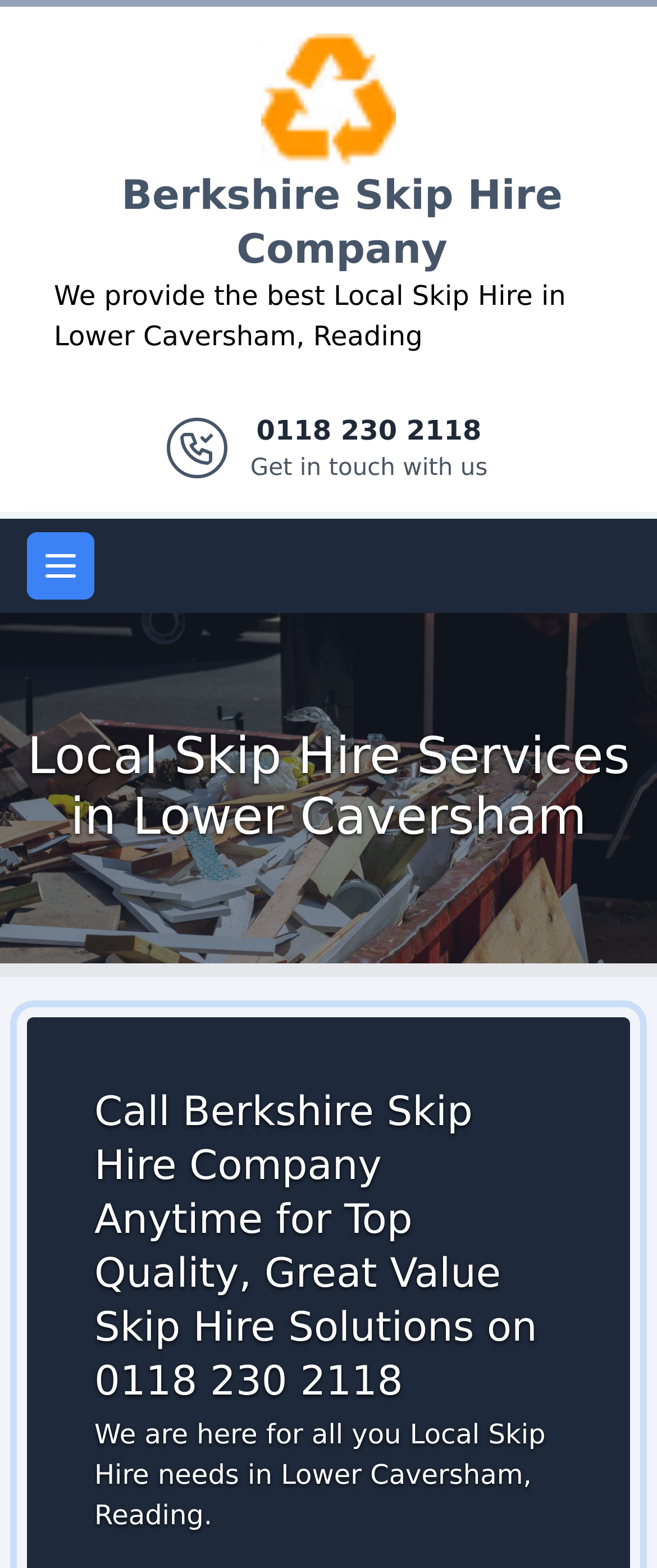What is the purpose of the button in the banner section?
Based on the image, provide a one-word or brief-phrase response.

Open main menu